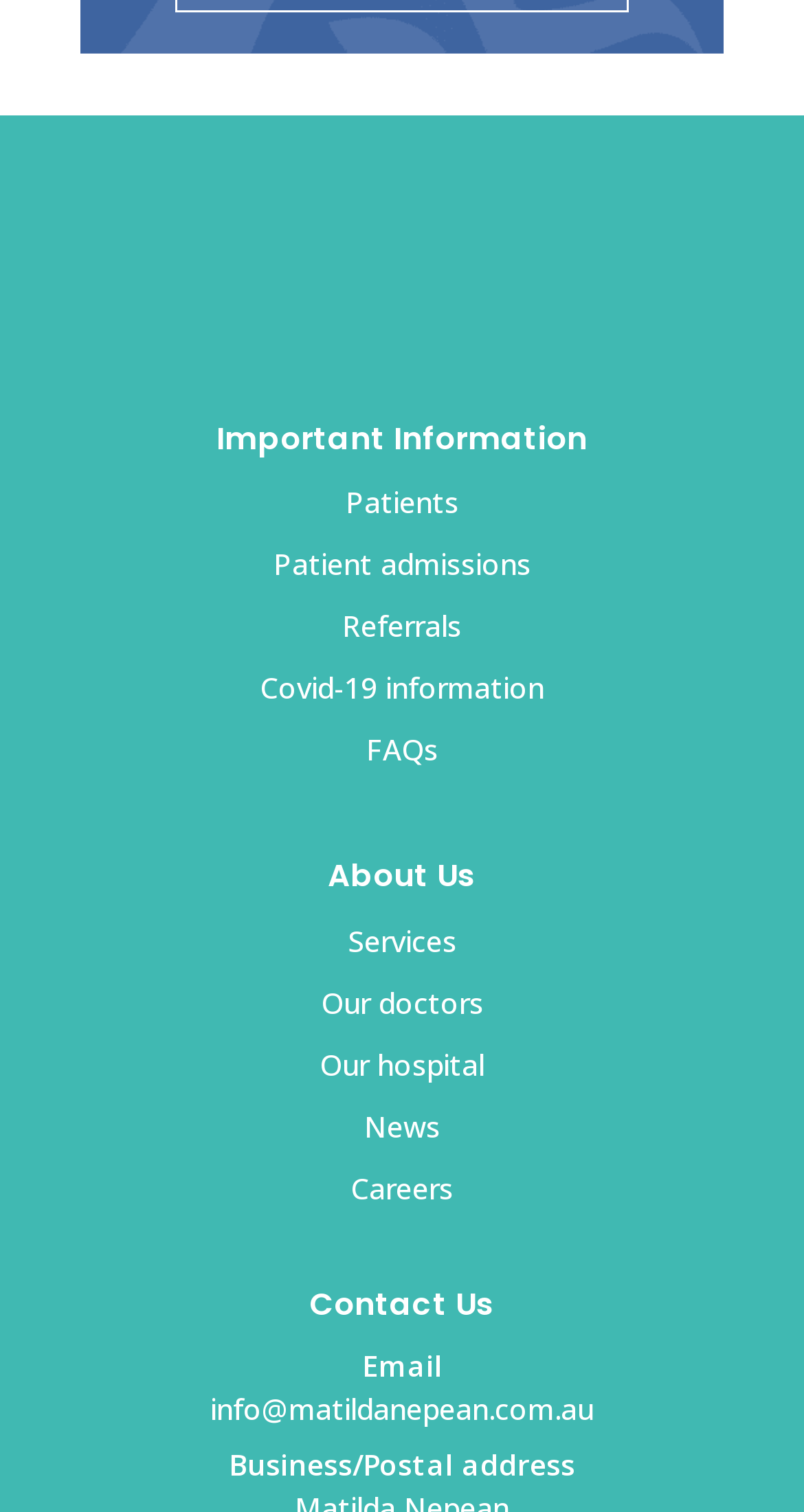What is the email address provided on the webpage?
Using the image, provide a concise answer in one word or a short phrase.

info@matildanepean.com.au